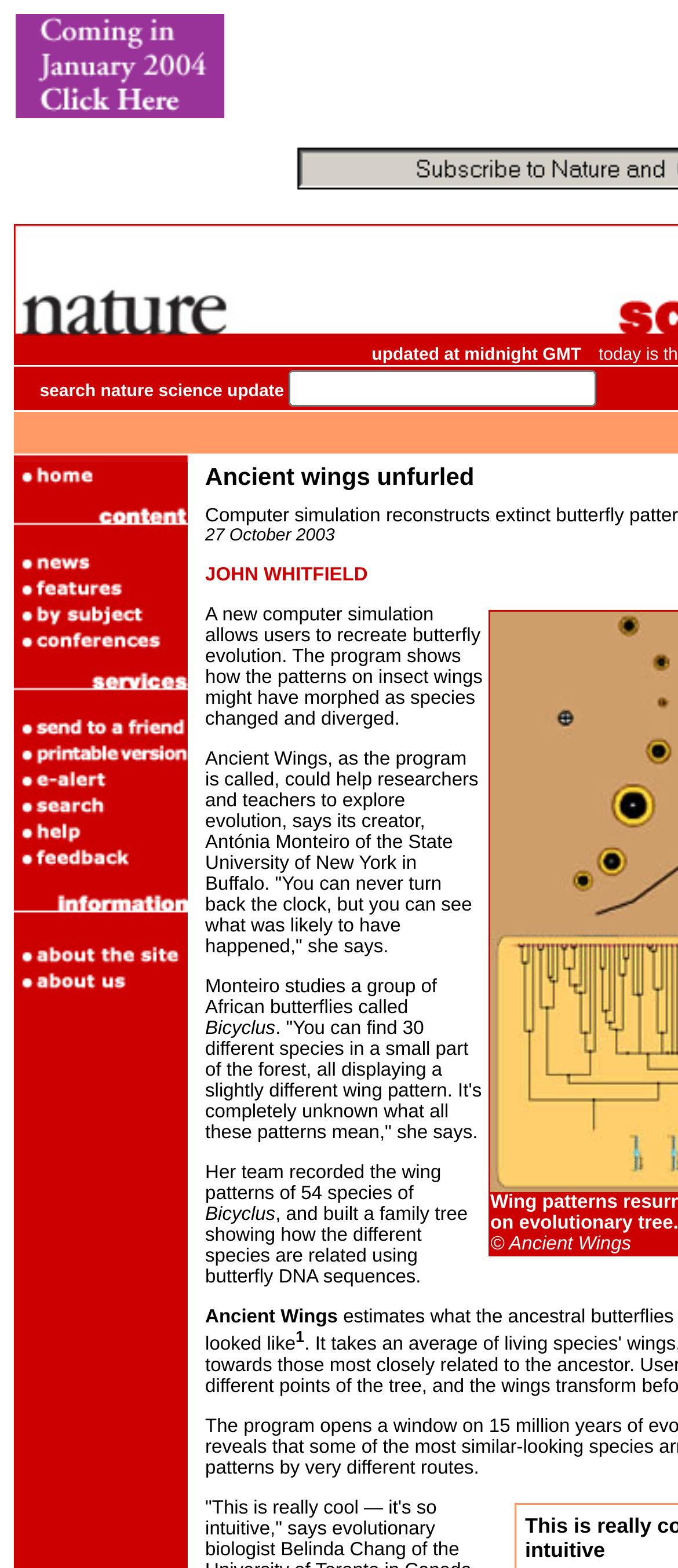Please identify the bounding box coordinates of the region to click in order to complete the given instruction: "get help". The coordinates should be four float numbers between 0 and 1, i.e., [left, top, right, bottom].

[0.021, 0.522, 0.277, 0.539]